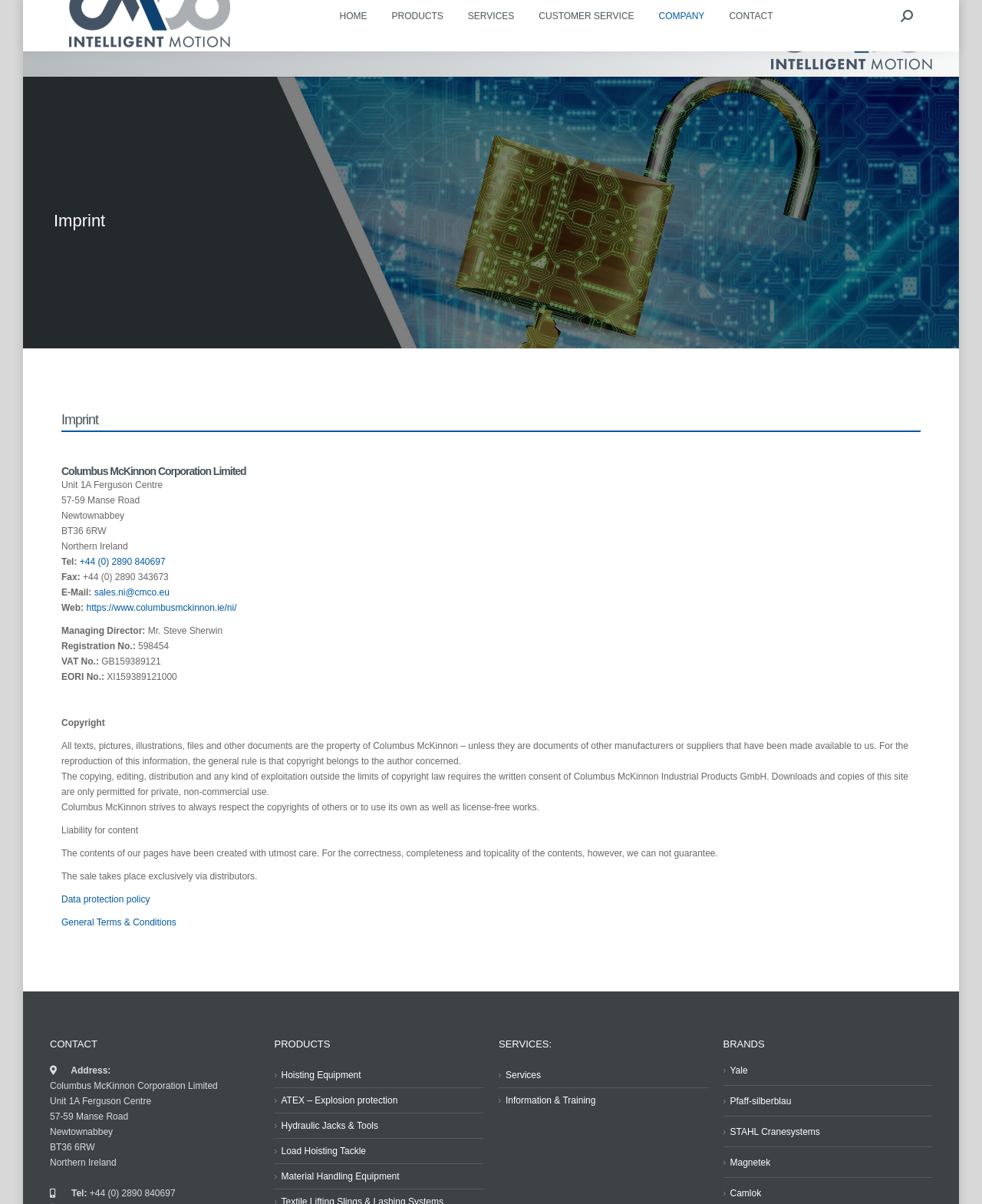Please identify the bounding box coordinates of the clickable element to fulfill the following instruction: "Contact CMCO Ireland". The coordinates should be four float numbers between 0 and 1, i.e., [left, top, right, bottom].

[0.785, 0.005, 0.953, 0.059]